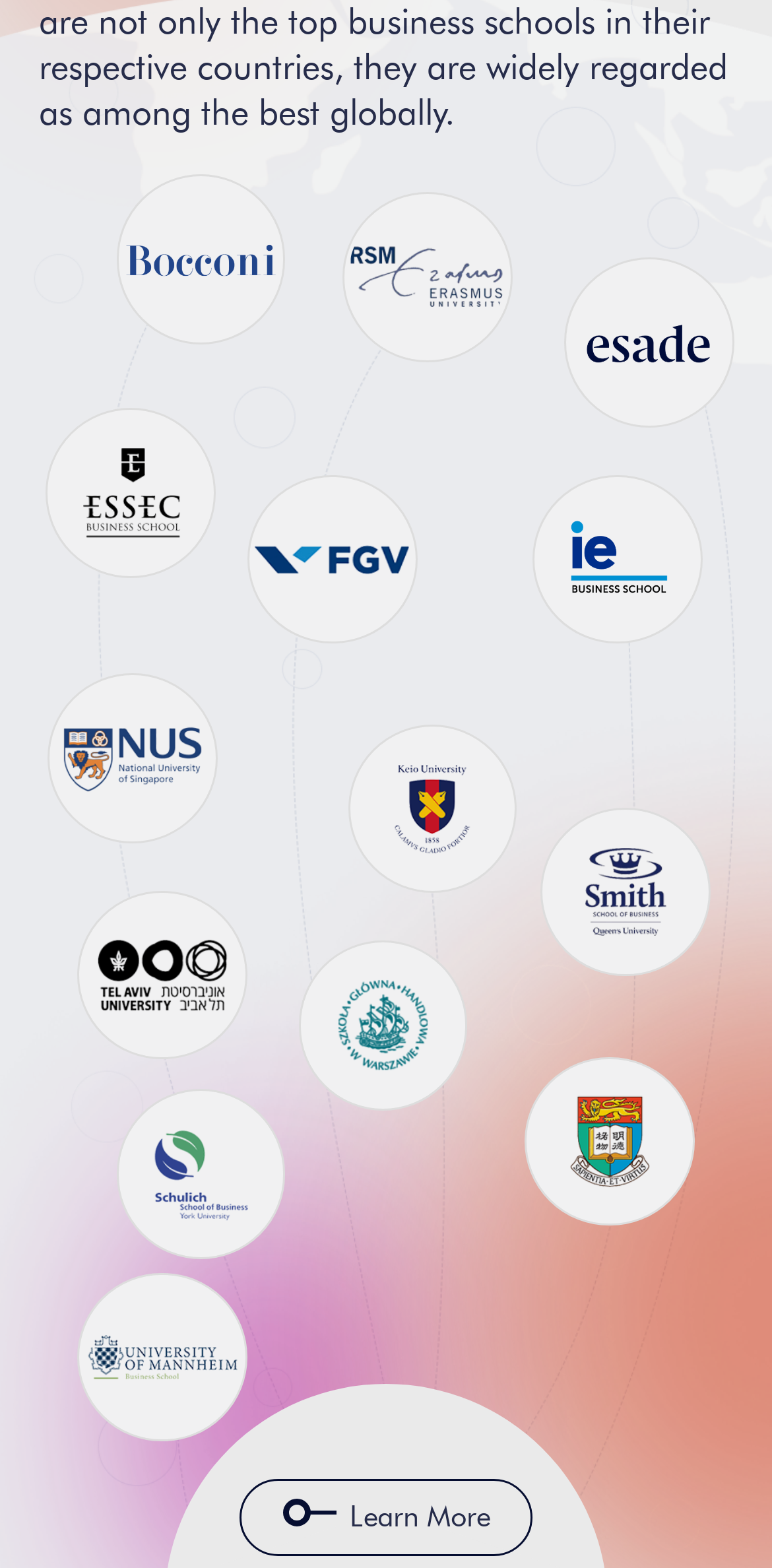What is the relative position of the first image and the second image?
Based on the screenshot, answer the question with a single word or phrase.

Left